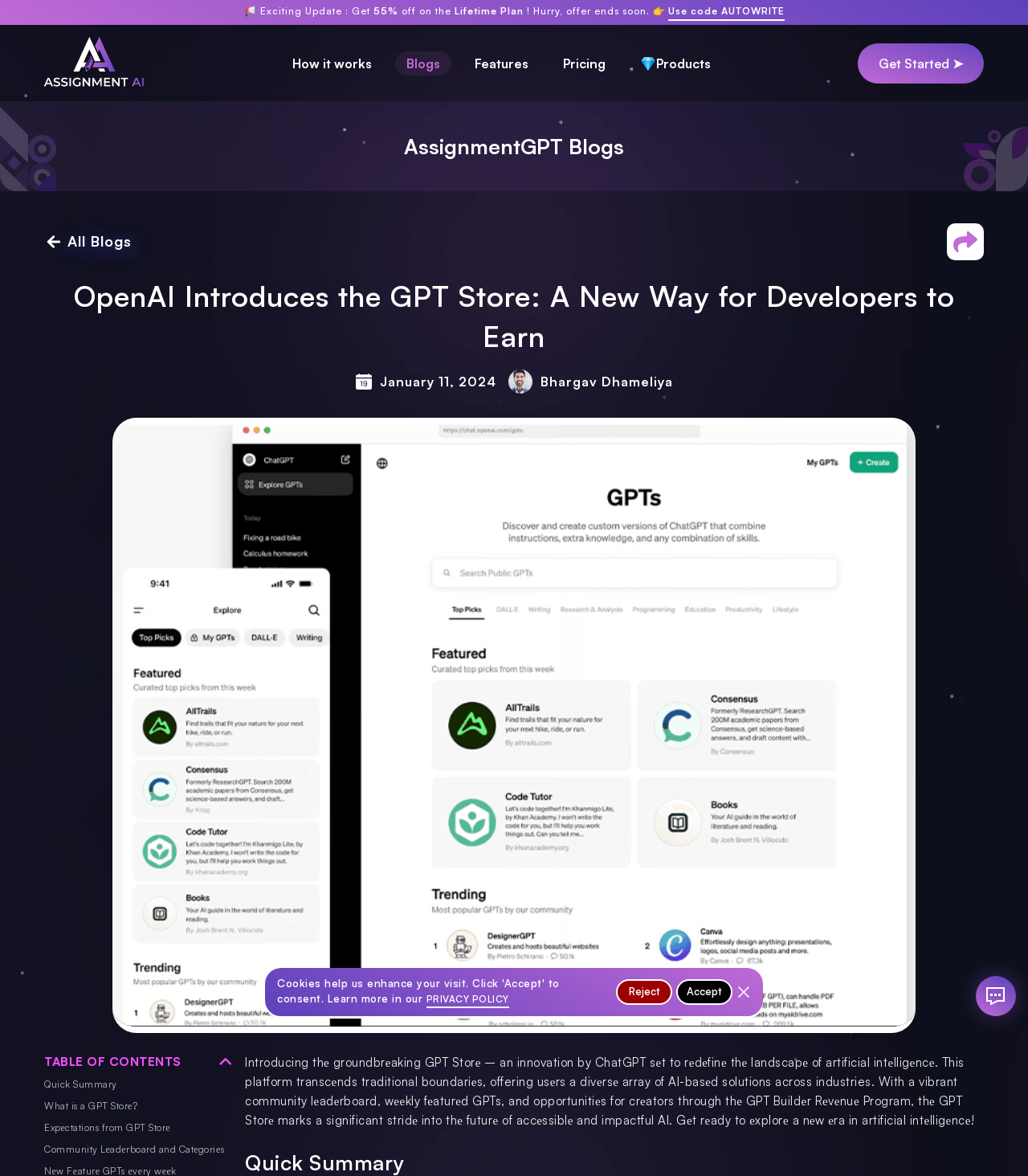Please specify the coordinates of the bounding box for the element that should be clicked to carry out this instruction: "Explore the 'Features' of GPT Store". The coordinates must be four float numbers between 0 and 1, formatted as [left, top, right, bottom].

[0.45, 0.043, 0.525, 0.064]